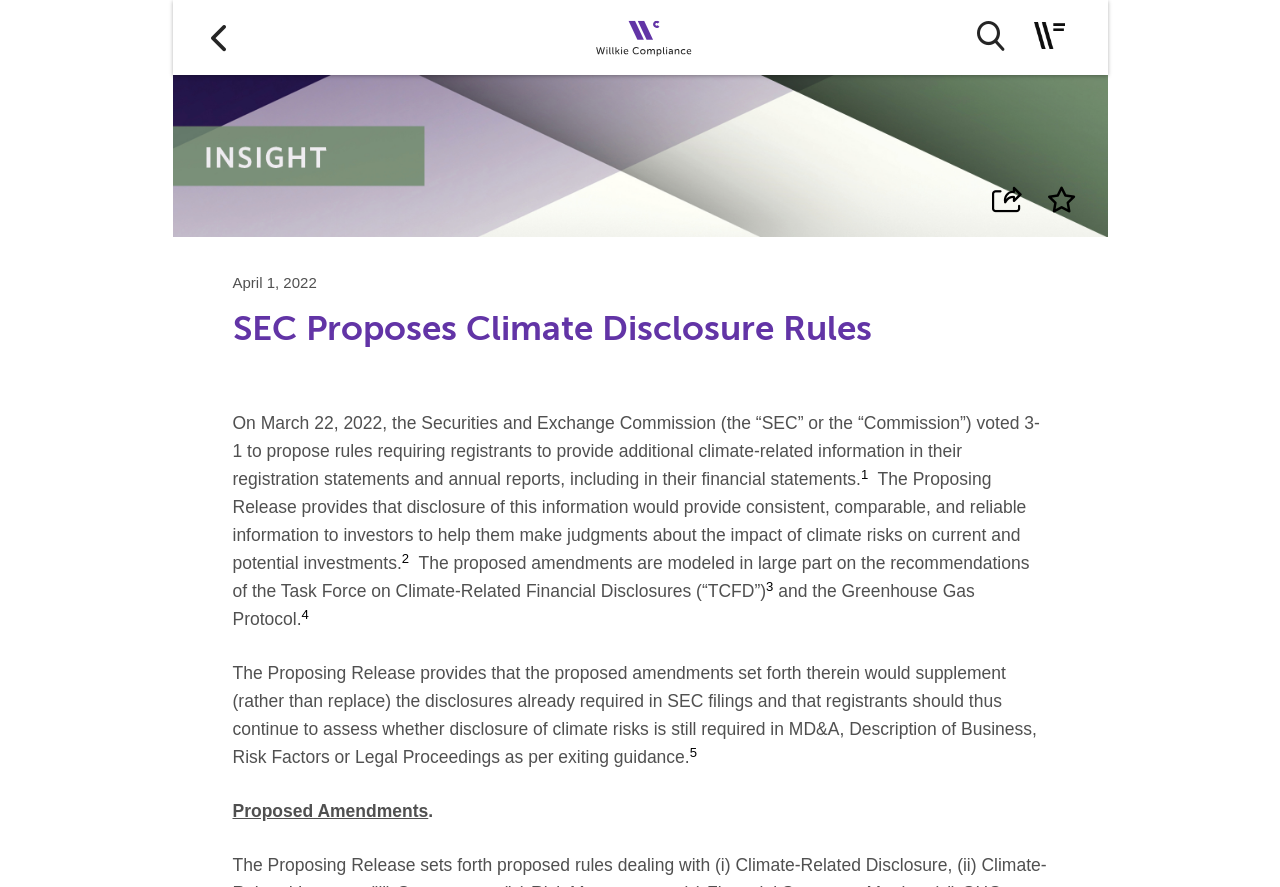Specify the bounding box coordinates of the region I need to click to perform the following instruction: "Click the 'here' link to email". The coordinates must be four float numbers in the range of 0 to 1, i.e., [left, top, right, bottom].

None